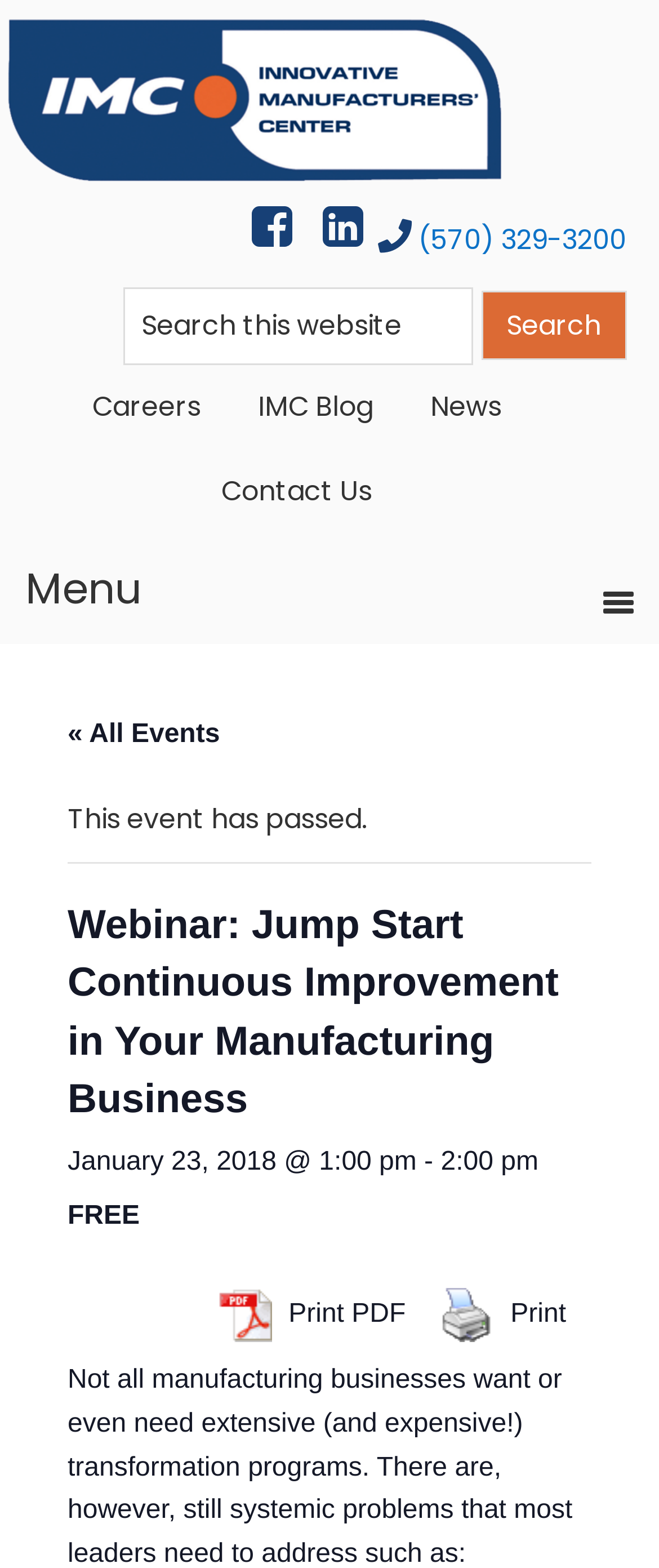Identify the bounding box coordinates for the element you need to click to achieve the following task: "Contact Us". Provide the bounding box coordinates as four float numbers between 0 and 1, in the form [left, top, right, bottom].

[0.297, 0.287, 0.603, 0.341]